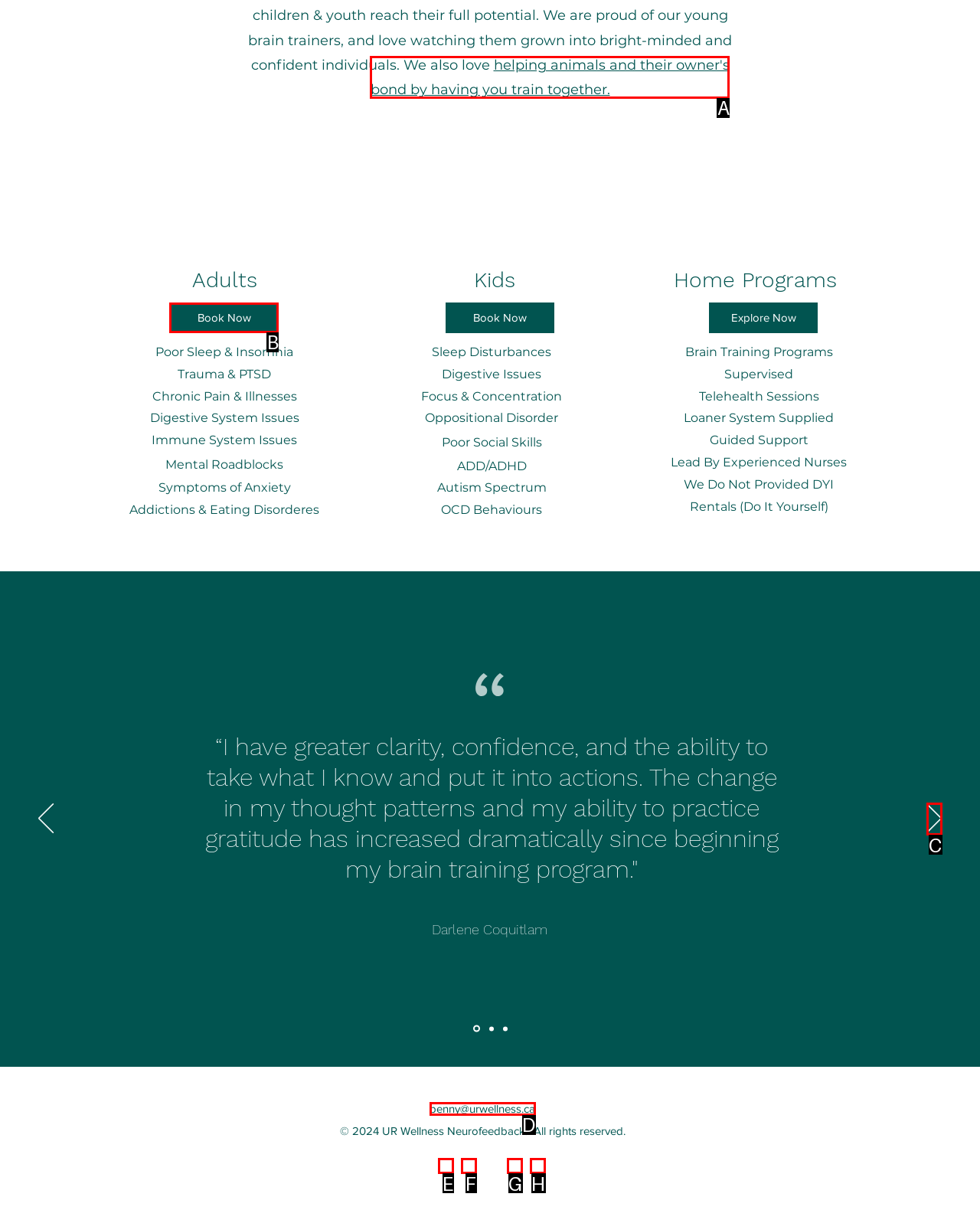From the given options, tell me which letter should be clicked to complete this task: Click on 'Section 4'
Answer with the letter only.

None